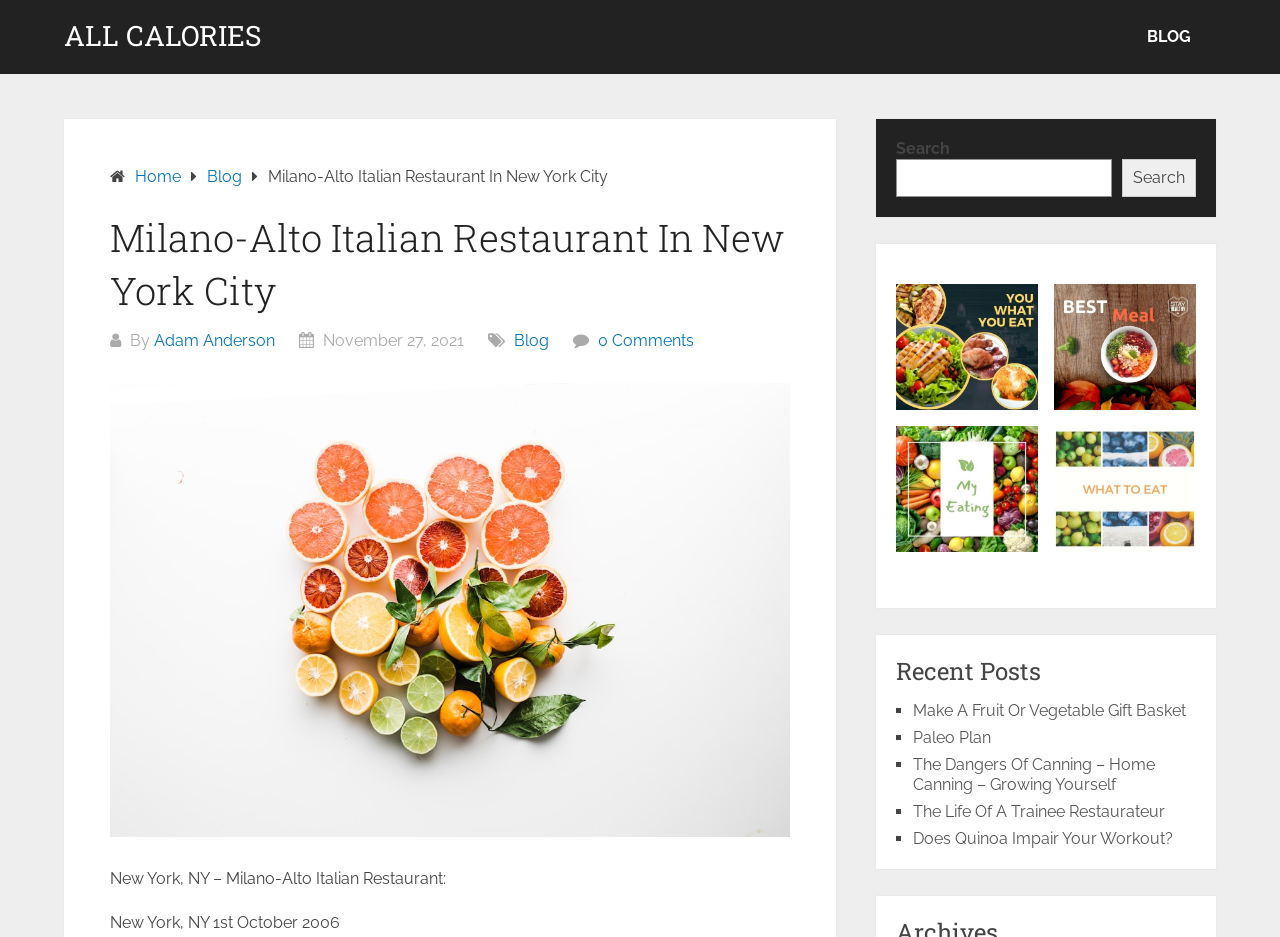Based on the visual content of the image, answer the question thoroughly: How many links are in the footer section?

The footer section can be identified by the figure elements containing link elements and image elements. There are 4 figure elements, each containing a link element and an image element, indicating 4 links in the footer section.